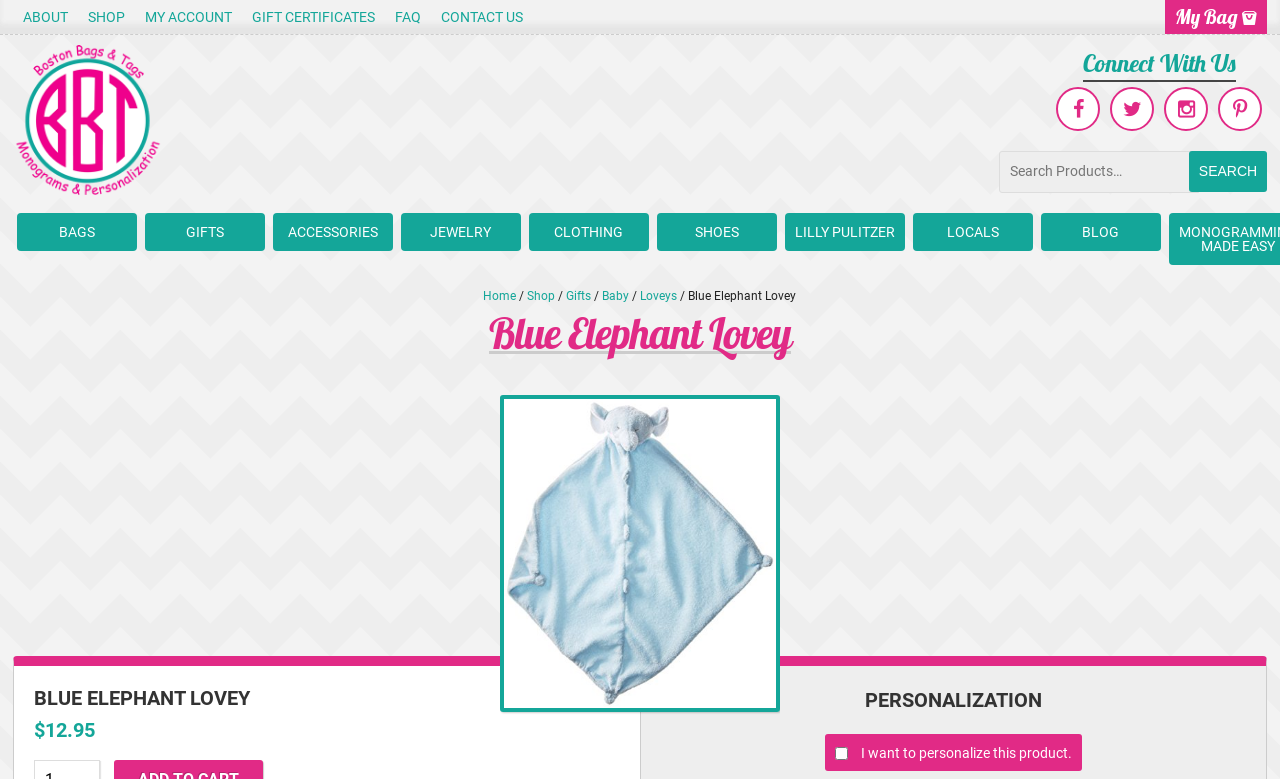Find the bounding box of the UI element described as follows: "name="s" placeholder="Search Products…" title="Search for:"".

[0.78, 0.194, 0.937, 0.247]